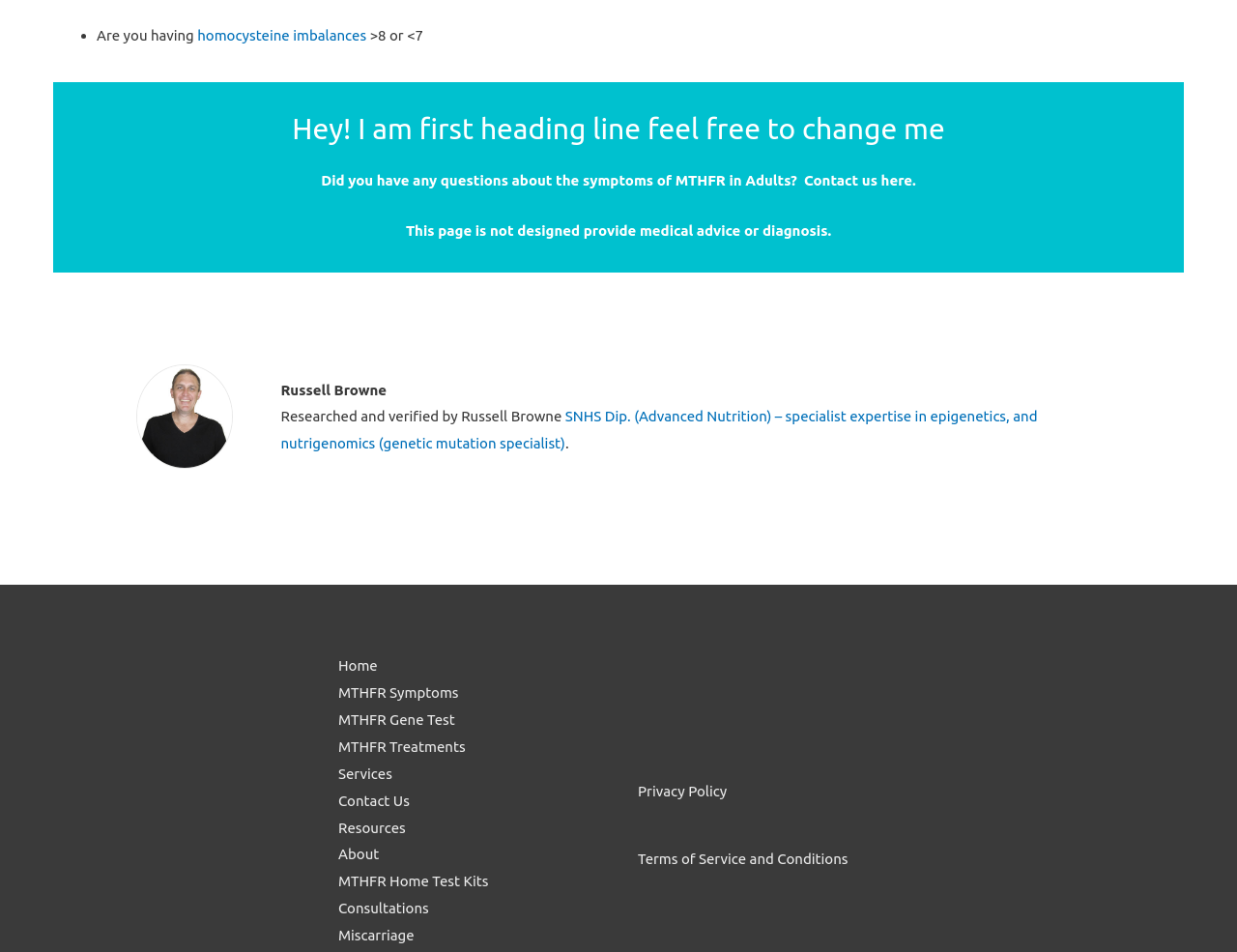What is the purpose of the webpage?
Please provide an in-depth and detailed response to the question.

The webpage appears to be designed to provide information about MTHFR, its symptoms, and treatments, as well as offer services and resources related to the topic.